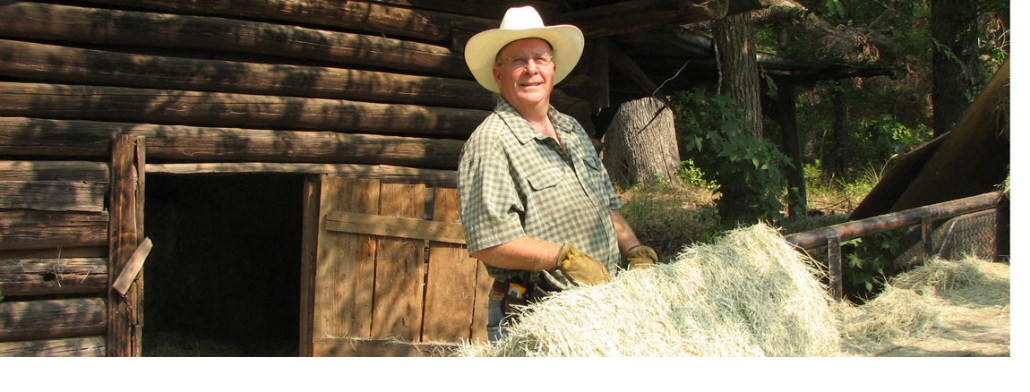What is the man holding in his hands?
Please provide a single word or phrase answer based on the image.

A pile of hay